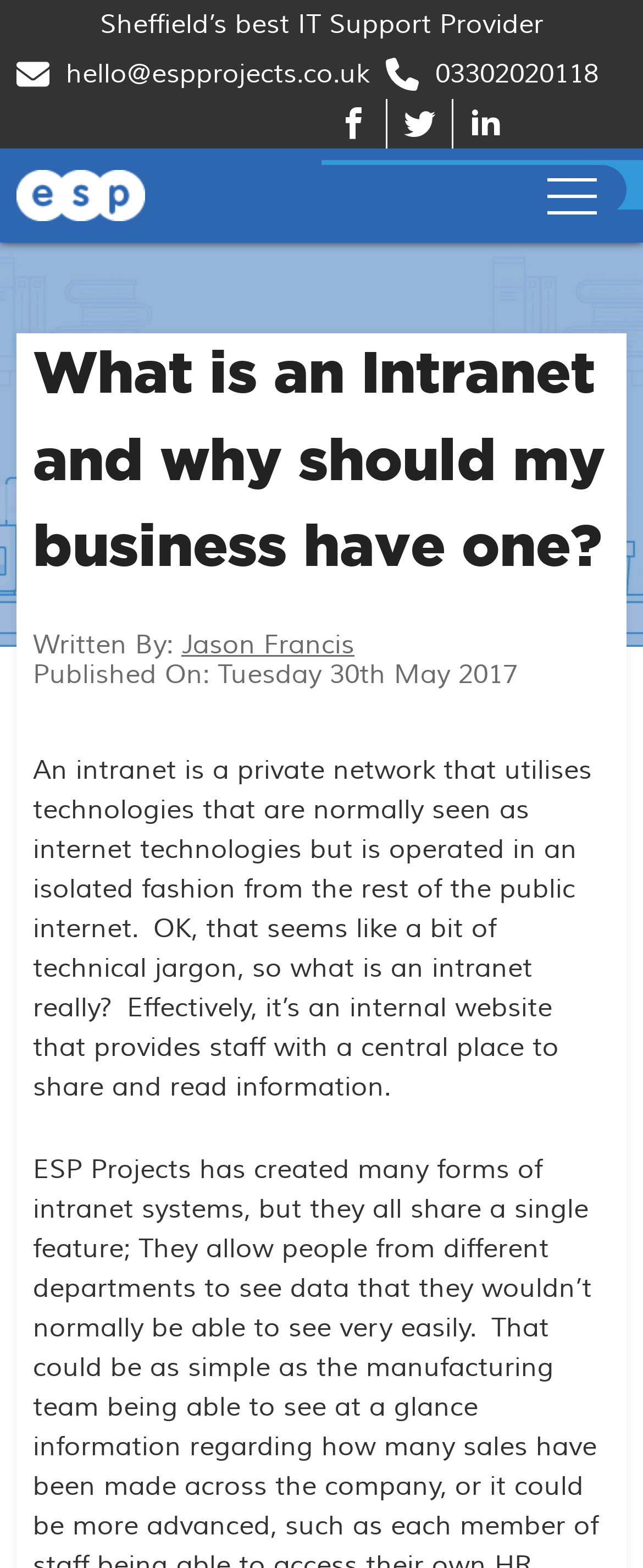Answer the question in a single word or phrase:
What is the topic of the article?

Intranet system